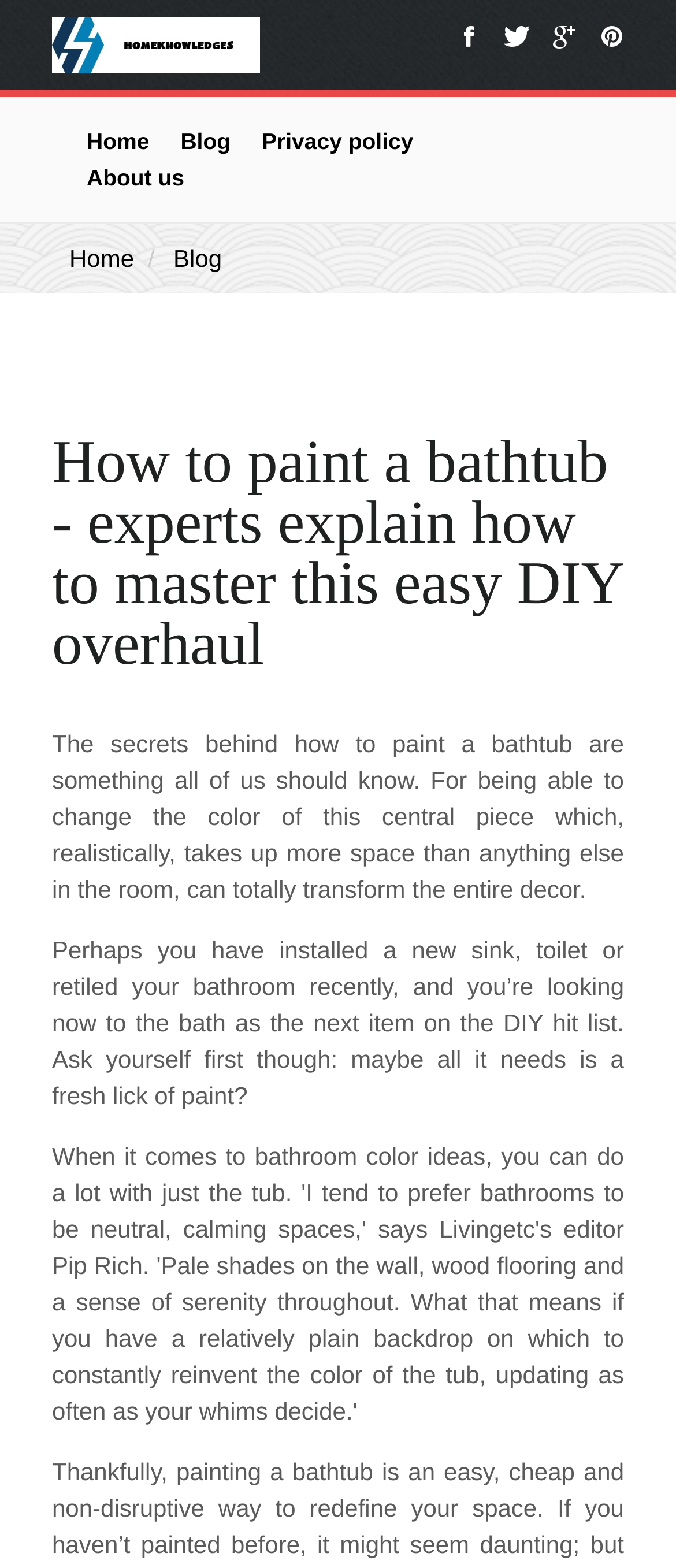What is the purpose of painting a bathtub?
Please answer the question with as much detail as possible using the screenshot.

According to the static text element, painting a bathtub can 'totally transform the entire decor', suggesting that the purpose is to change the overall aesthetic of the bathroom.